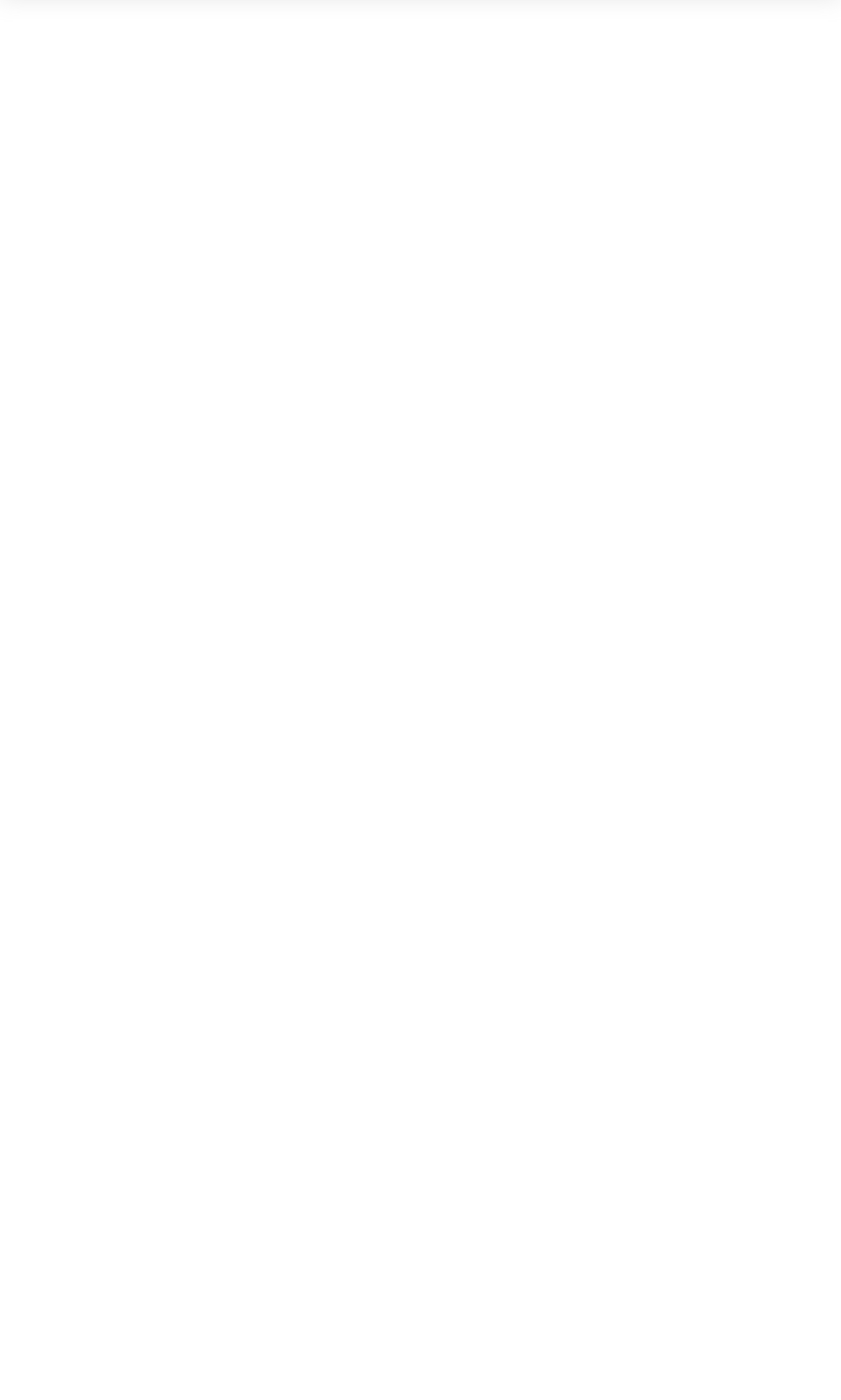Find and indicate the bounding box coordinates of the region you should select to follow the given instruction: "Decrease product quantity".

[0.051, 0.903, 0.149, 0.957]